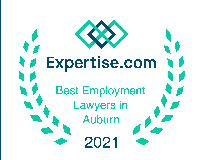What type of law is the firm recognized for?
Please look at the screenshot and answer in one word or a short phrase.

Employment law